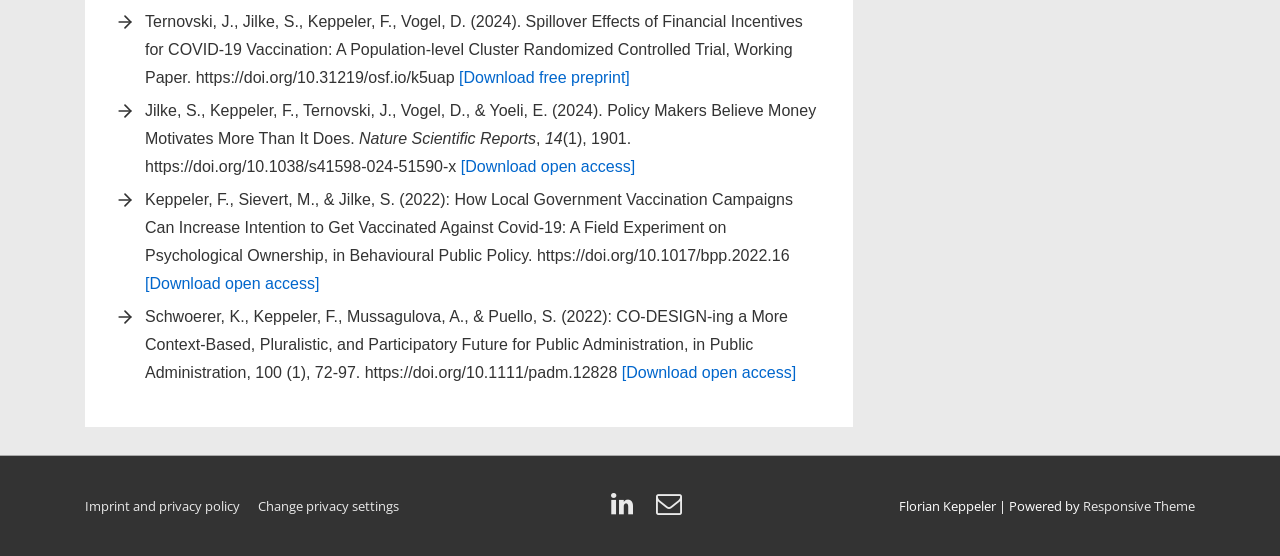What is the topic of the first publication?
Refer to the image and provide a one-word or short phrase answer.

COVID-19 vaccination